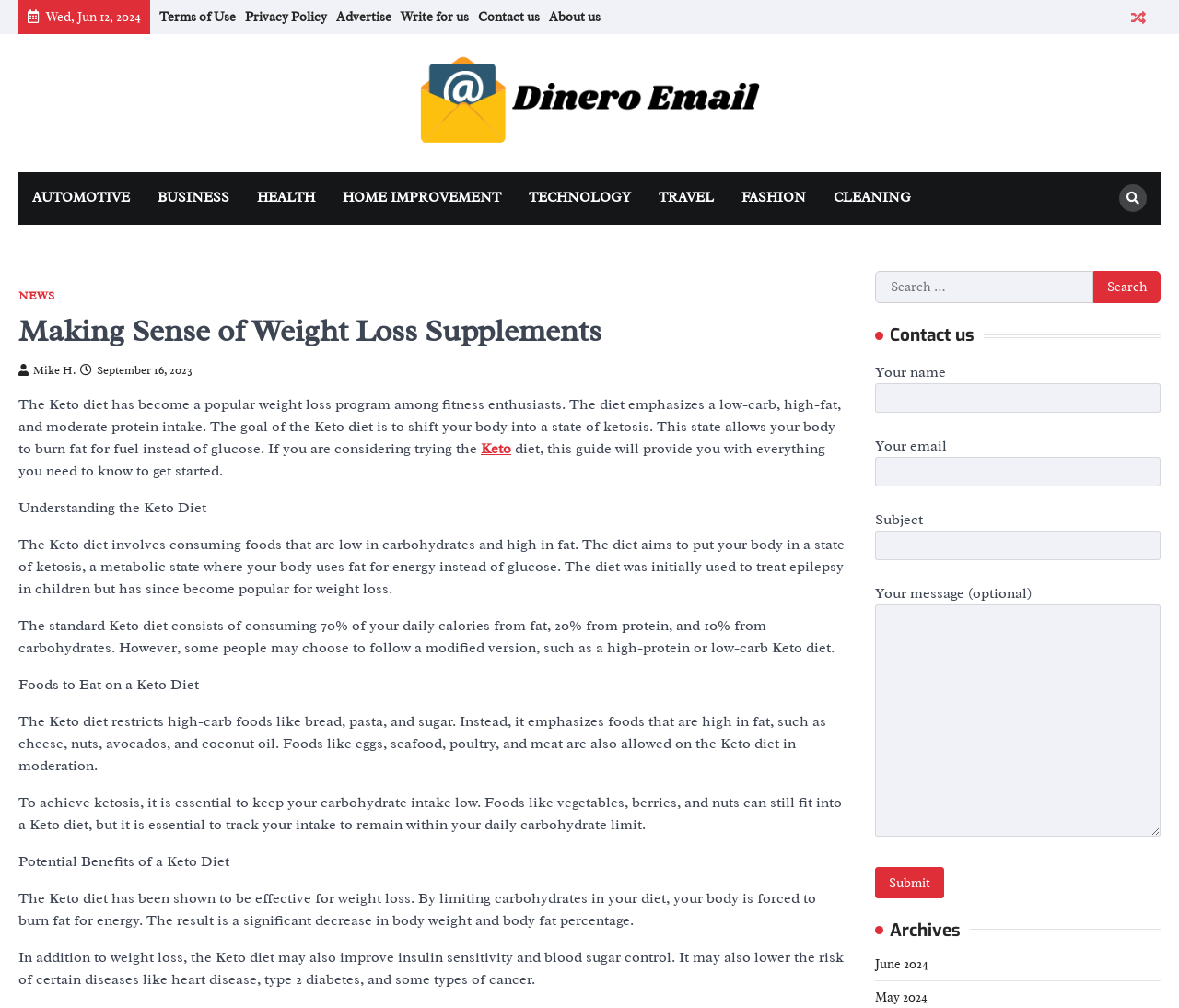Identify the bounding box coordinates for the region of the element that should be clicked to carry out the instruction: "Click on the 'Terms of Use' link". The bounding box coordinates should be four float numbers between 0 and 1, i.e., [left, top, right, bottom].

[0.135, 0.008, 0.2, 0.025]